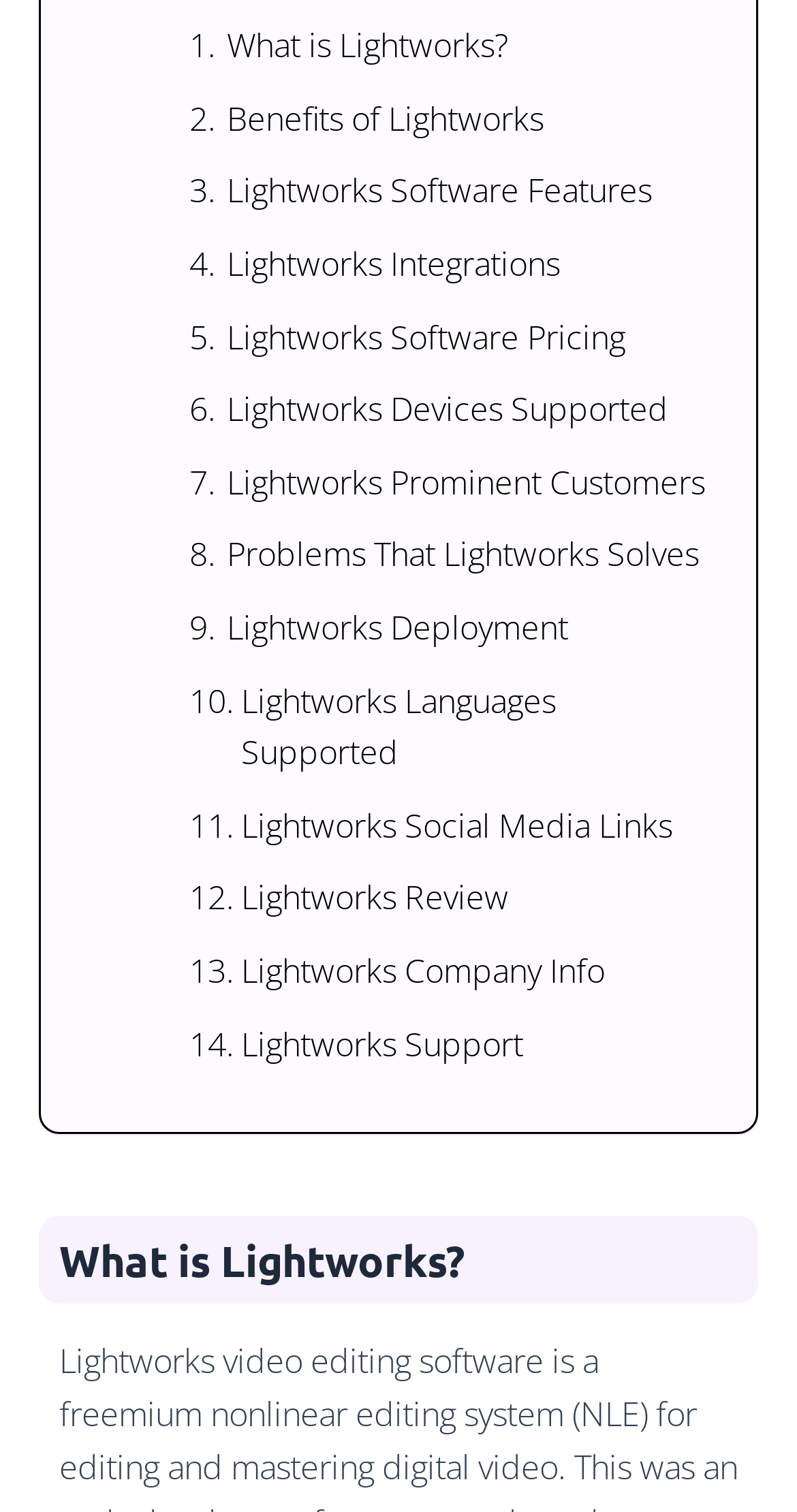Is there a section about Lightworks company information?
Provide an in-depth answer to the question, covering all aspects.

I found a link in the top section of the webpage with the text 'Lightworks Company Info', which suggests that there is a section about Lightworks company information on this webpage.